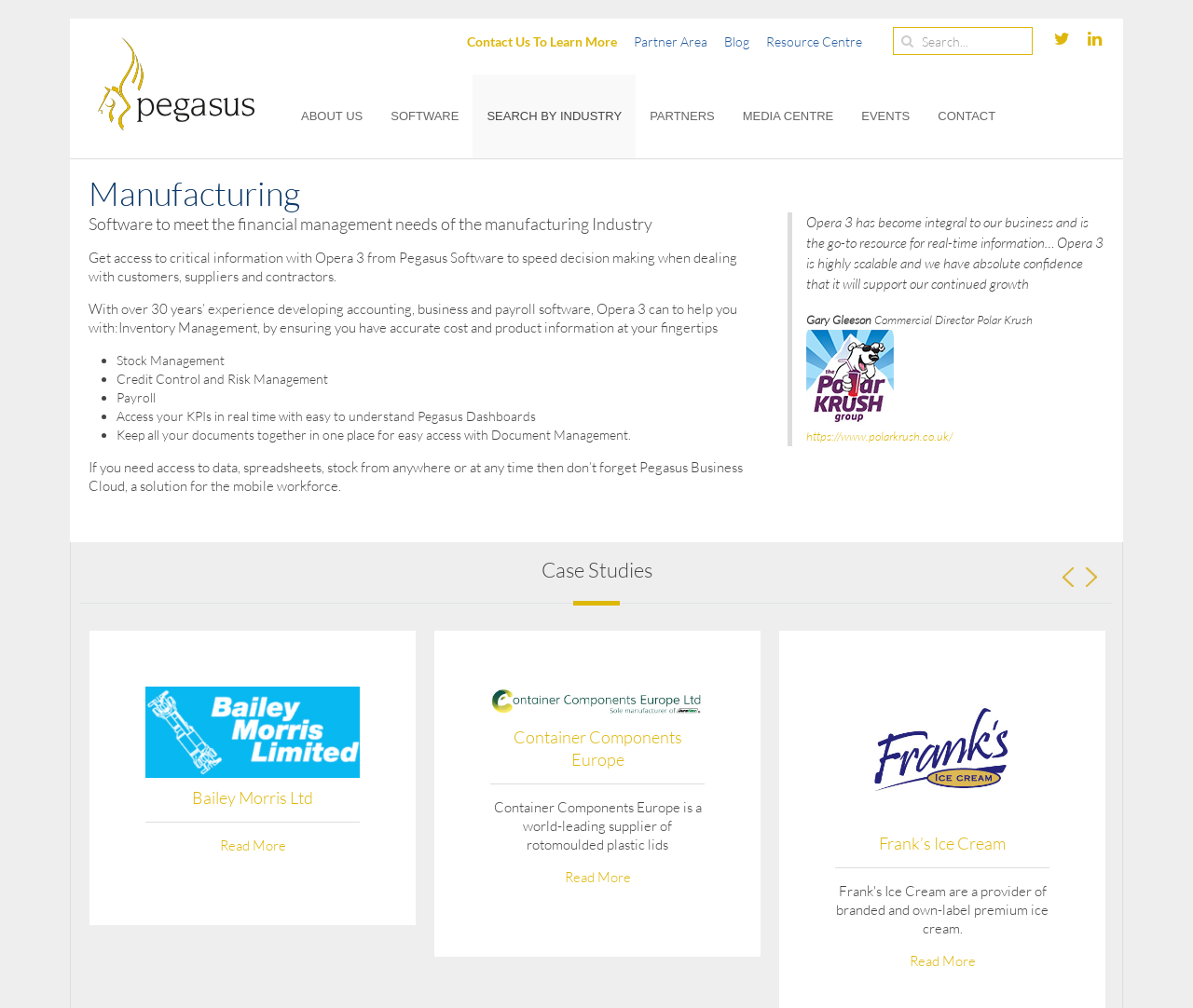Identify the bounding box coordinates for the UI element described as follows: "Search By Industry". Ensure the coordinates are four float numbers between 0 and 1, formatted as [left, top, right, bottom].

[0.396, 0.074, 0.533, 0.157]